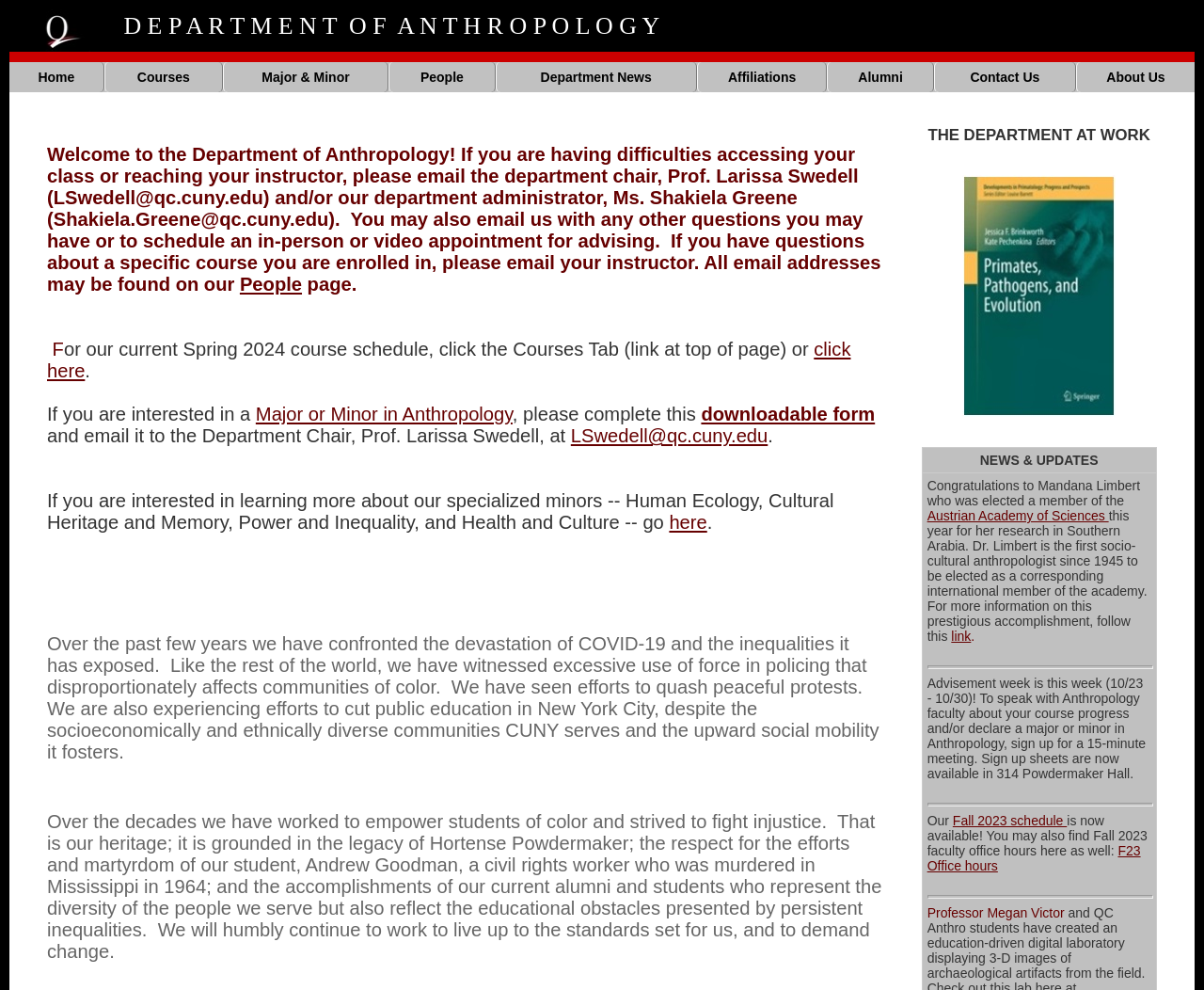Locate the bounding box coordinates of the element you need to click to accomplish the task described by this instruction: "Click the People link".

[0.199, 0.277, 0.251, 0.298]